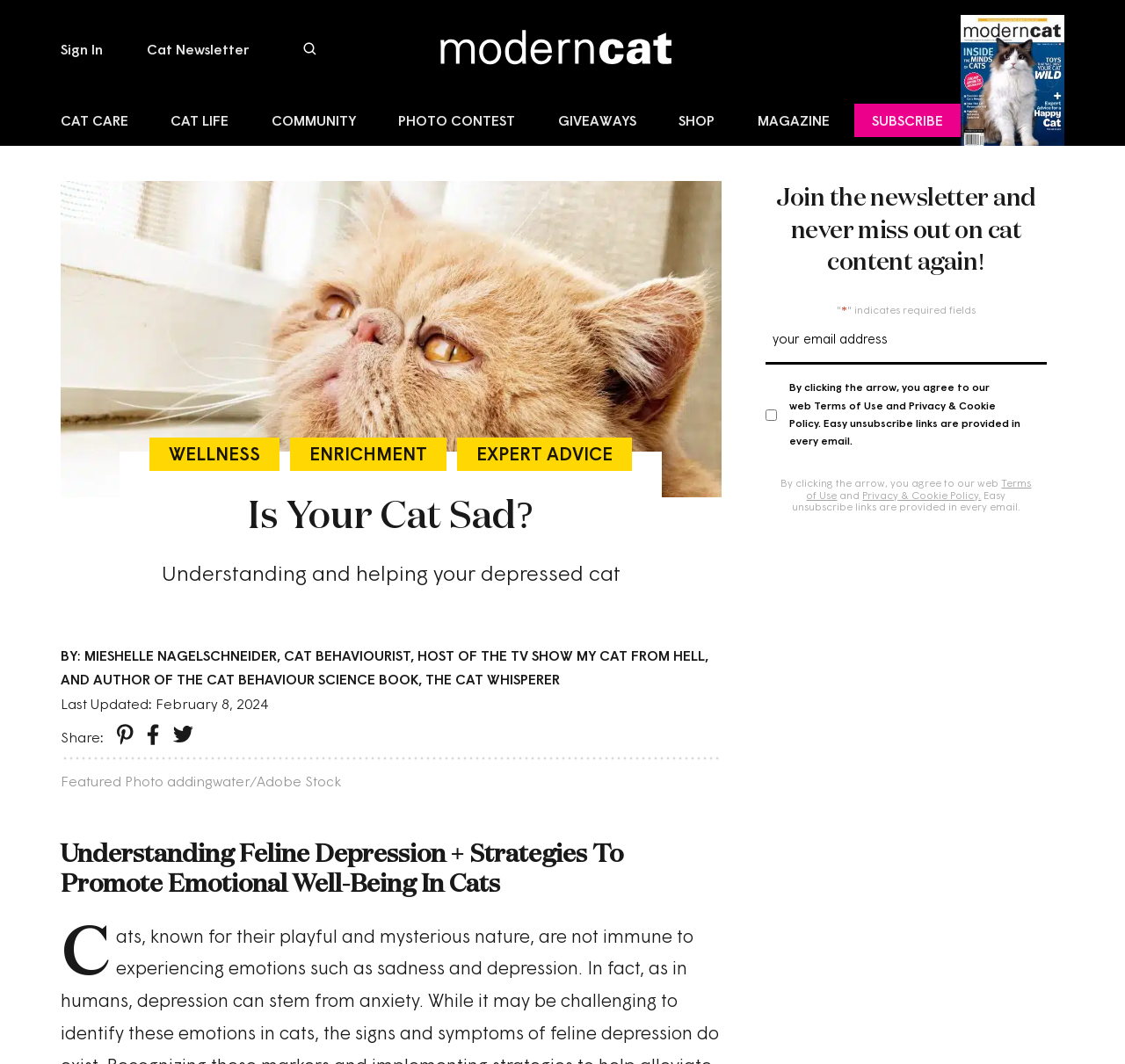Determine the bounding box coordinates of the region to click in order to accomplish the following instruction: "Subscribe to the magazine". Provide the coordinates as four float numbers between 0 and 1, specifically [left, top, right, bottom].

[0.76, 0.093, 0.946, 0.137]